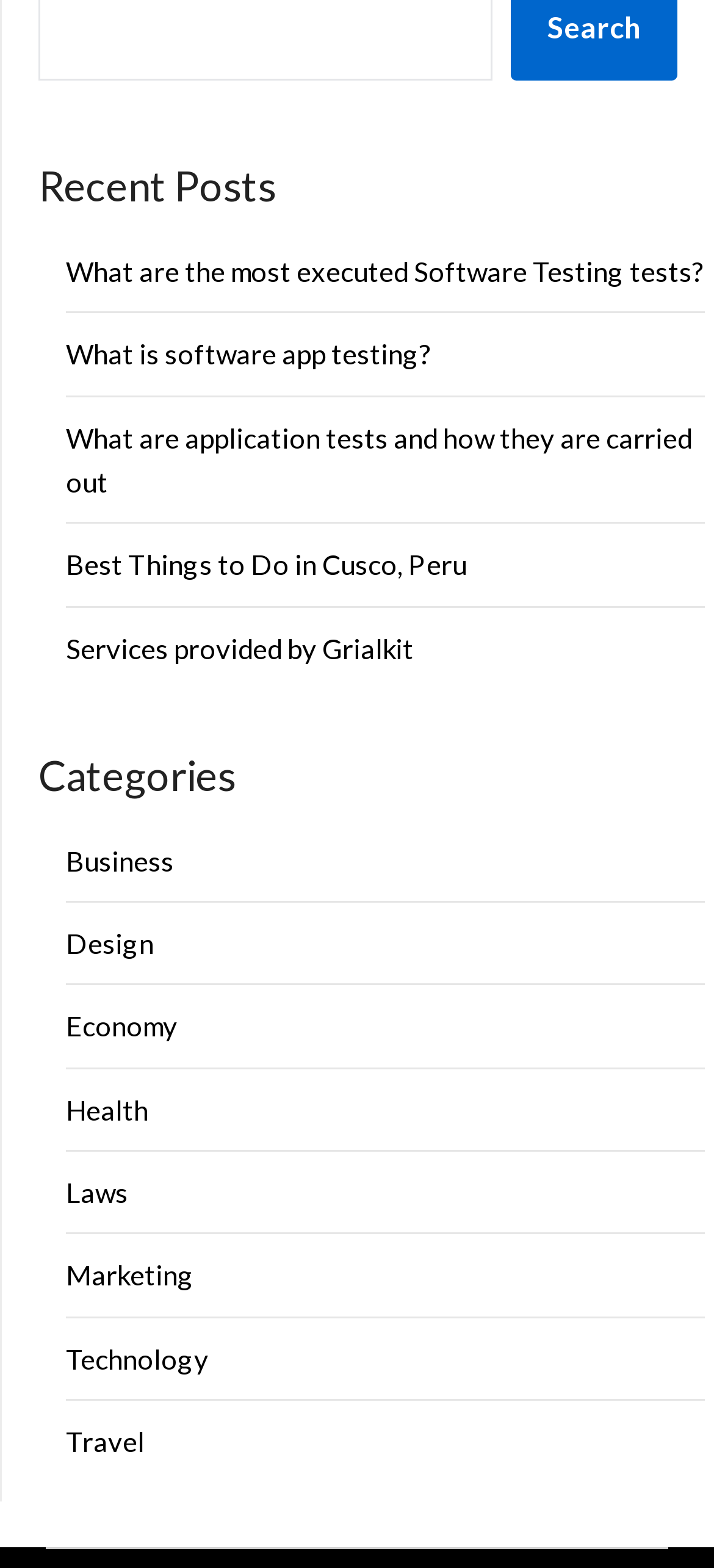Identify the bounding box coordinates of the region I need to click to complete this instruction: "Read about software app testing".

[0.092, 0.215, 0.605, 0.236]